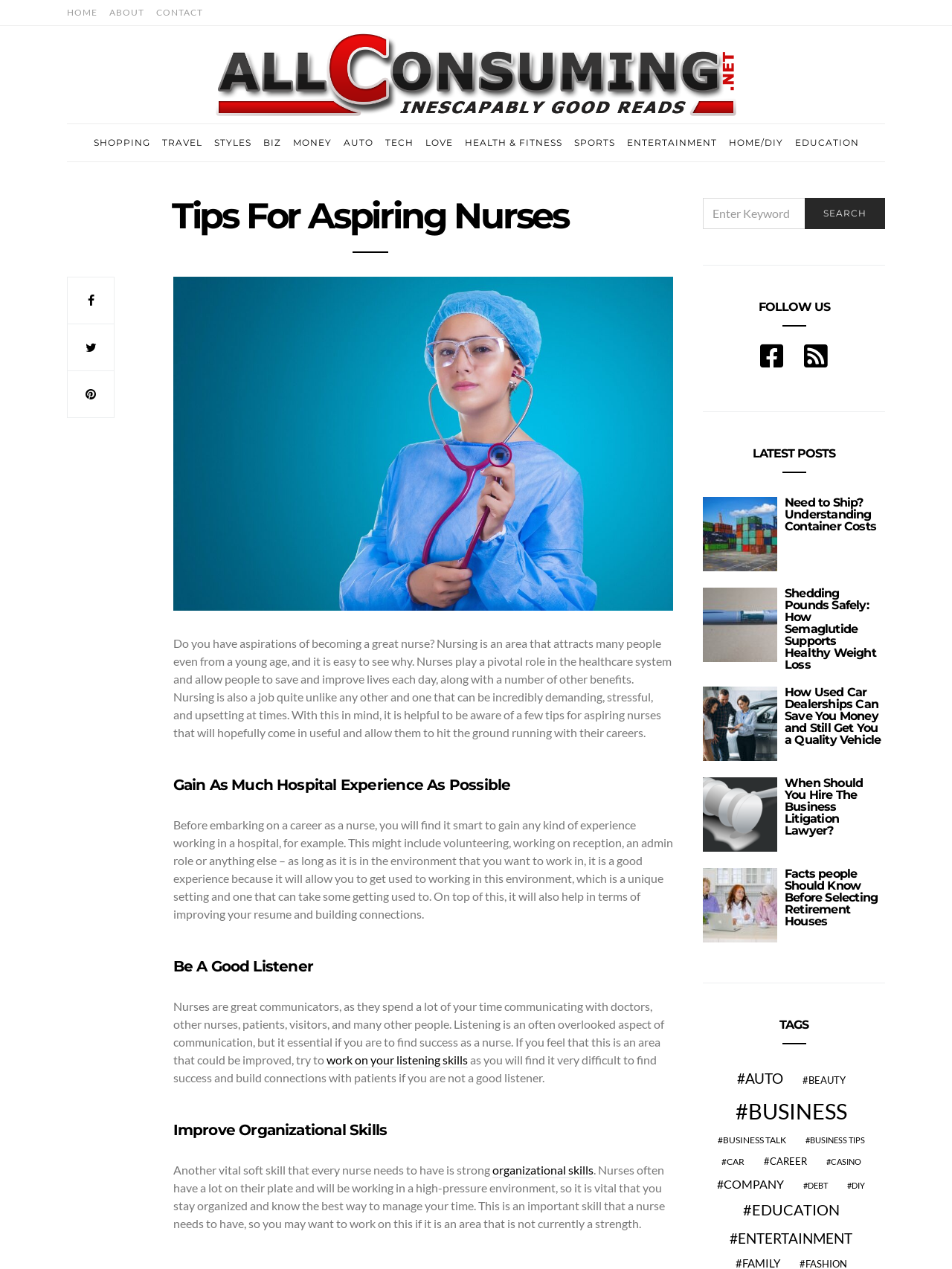Locate the bounding box coordinates of the clickable element to fulfill the following instruction: "Follow on Facebook". Provide the coordinates as four float numbers between 0 and 1 in the format [left, top, right, bottom].

[0.798, 0.267, 0.823, 0.293]